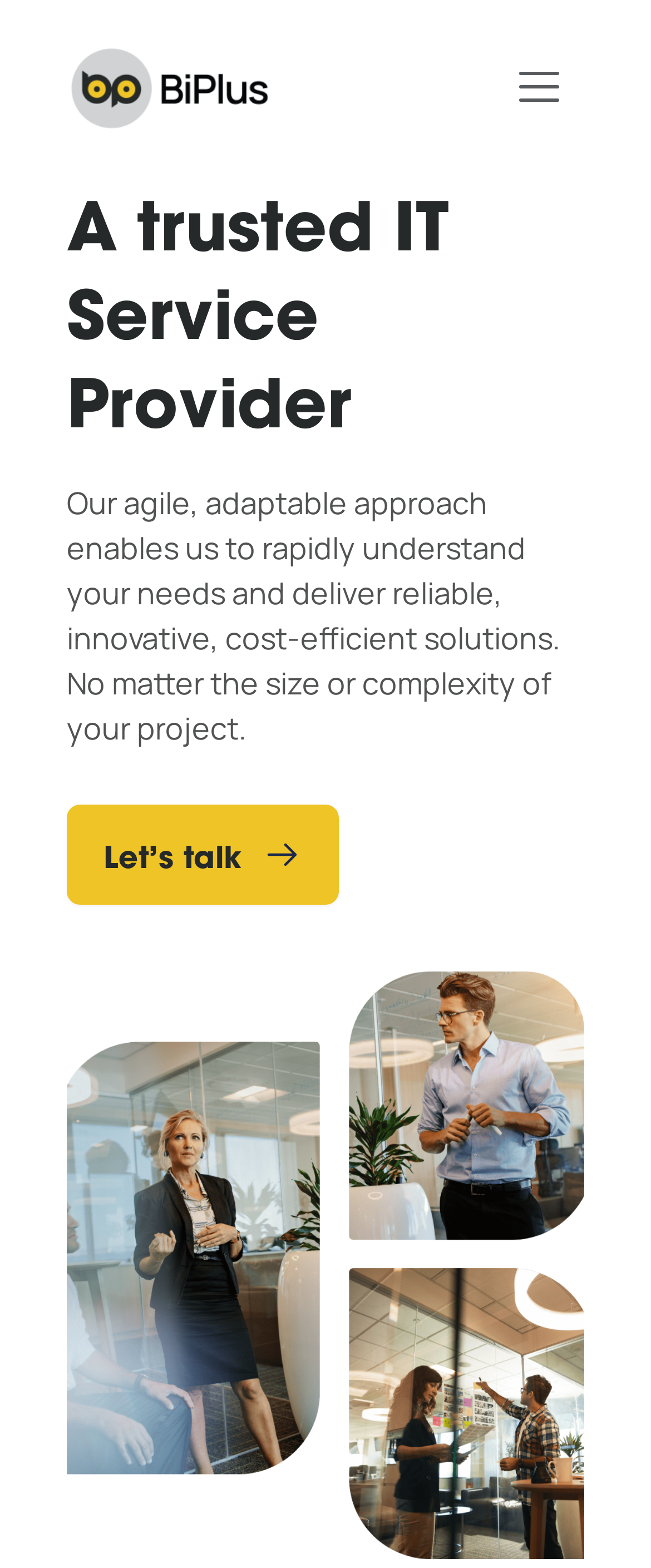What is the main subject of the top image?
Look at the image and provide a short answer using one word or a phrase.

Company logo